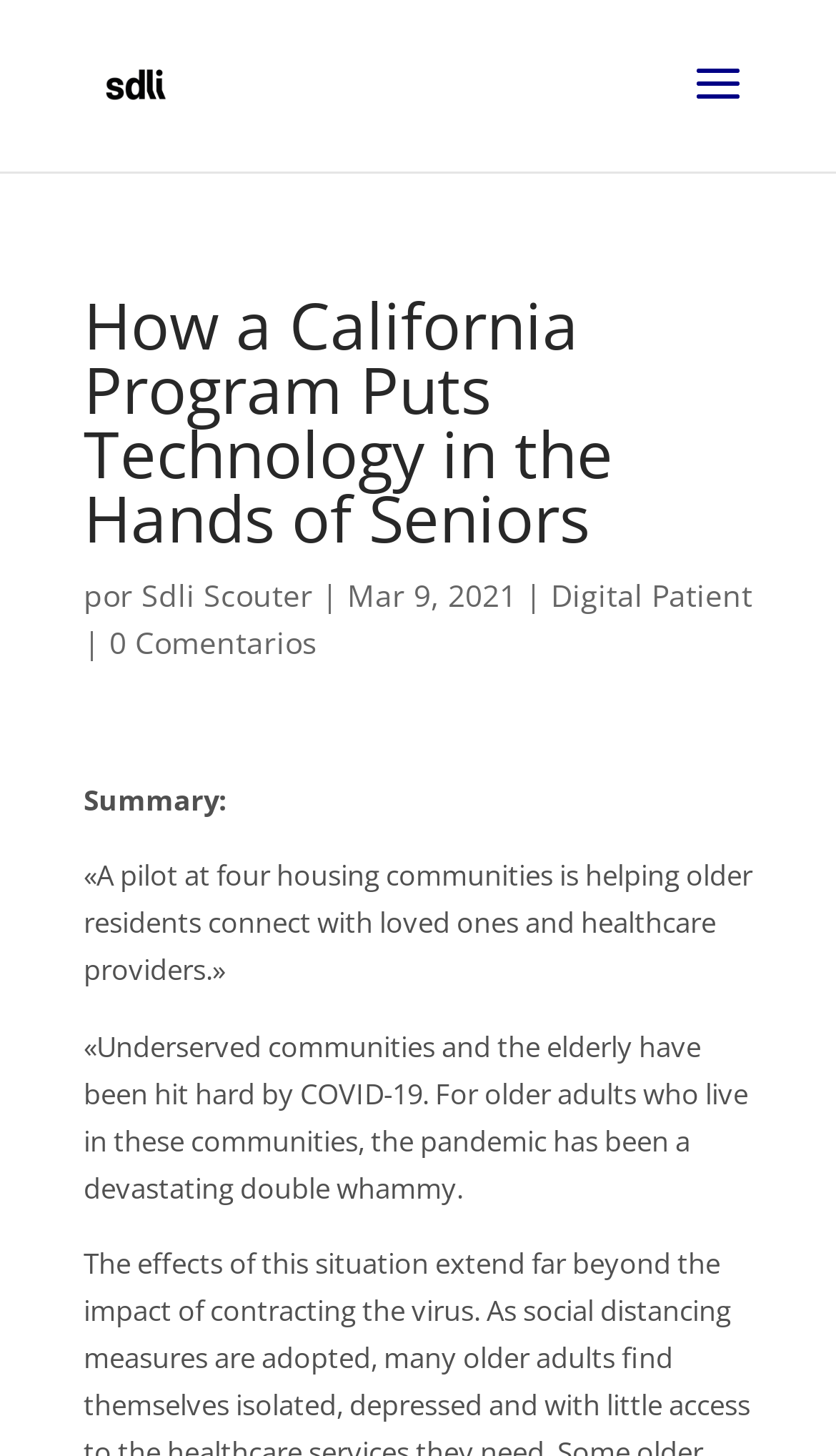Answer the question below in one word or phrase:
What is the name of the program mentioned in the article?

California Program